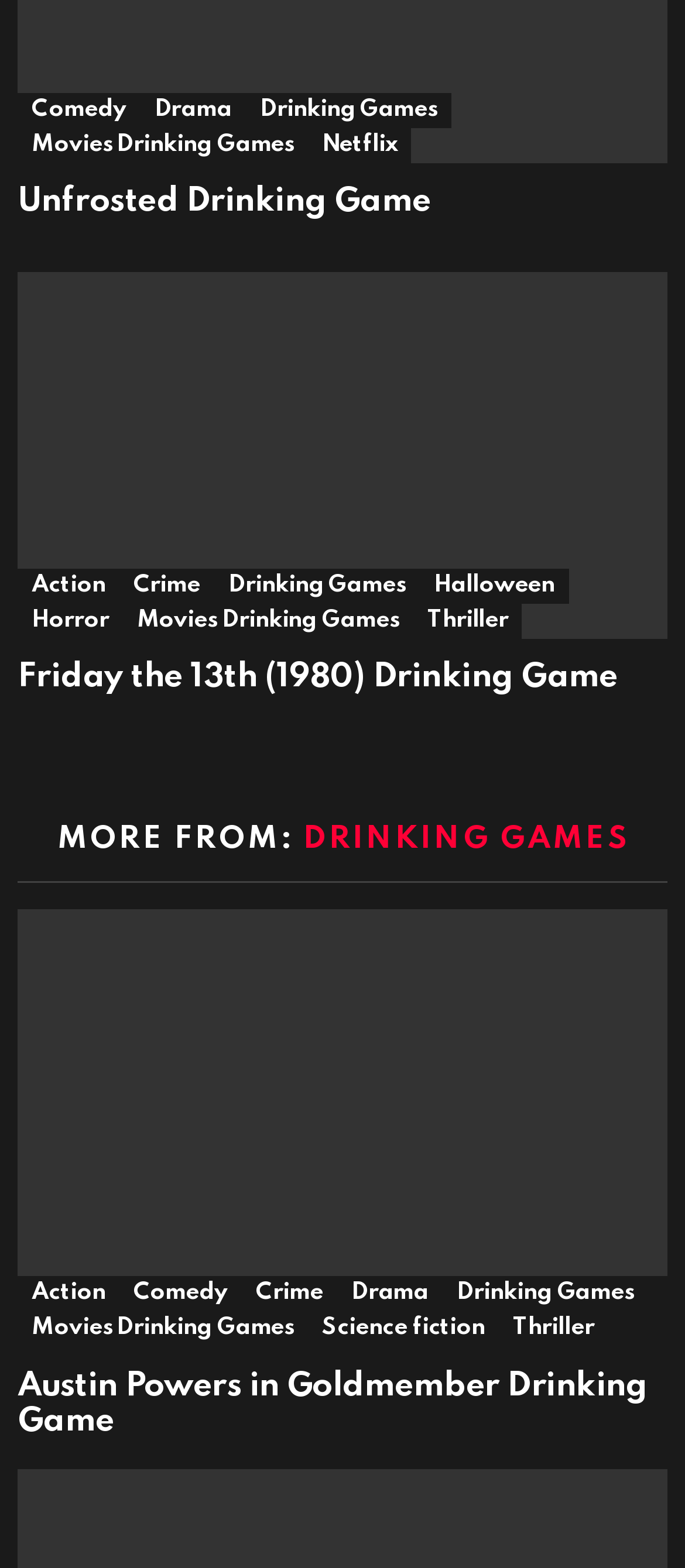Kindly determine the bounding box coordinates for the area that needs to be clicked to execute this instruction: "Browse MORE FROM: DRINKING GAMES".

[0.026, 0.524, 0.974, 0.564]